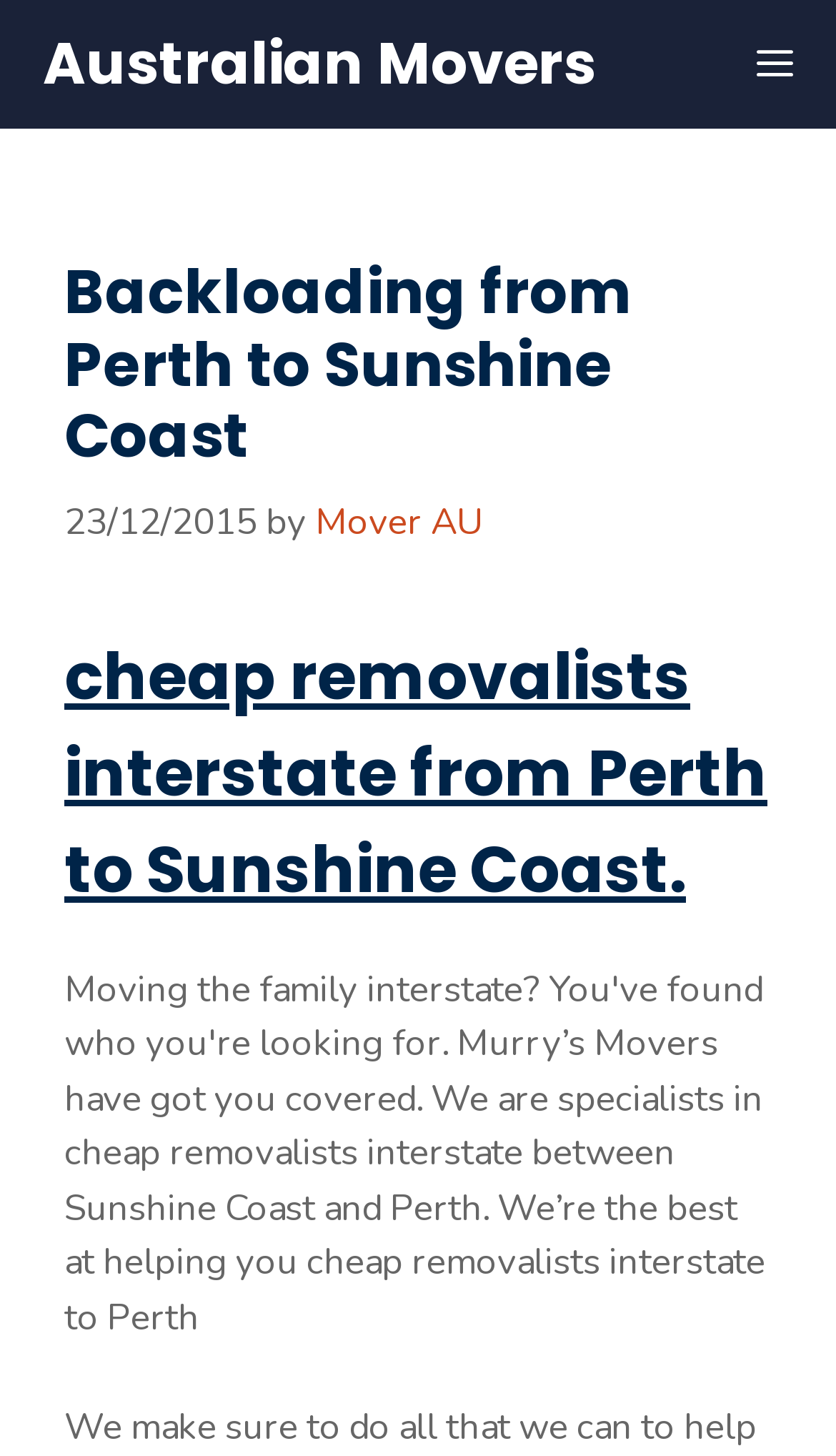Use the information in the screenshot to answer the question comprehensively: What is the date of the latest article?

The date of the latest article can be found in the time element, which is located below the main heading and says '23/12/2015'.